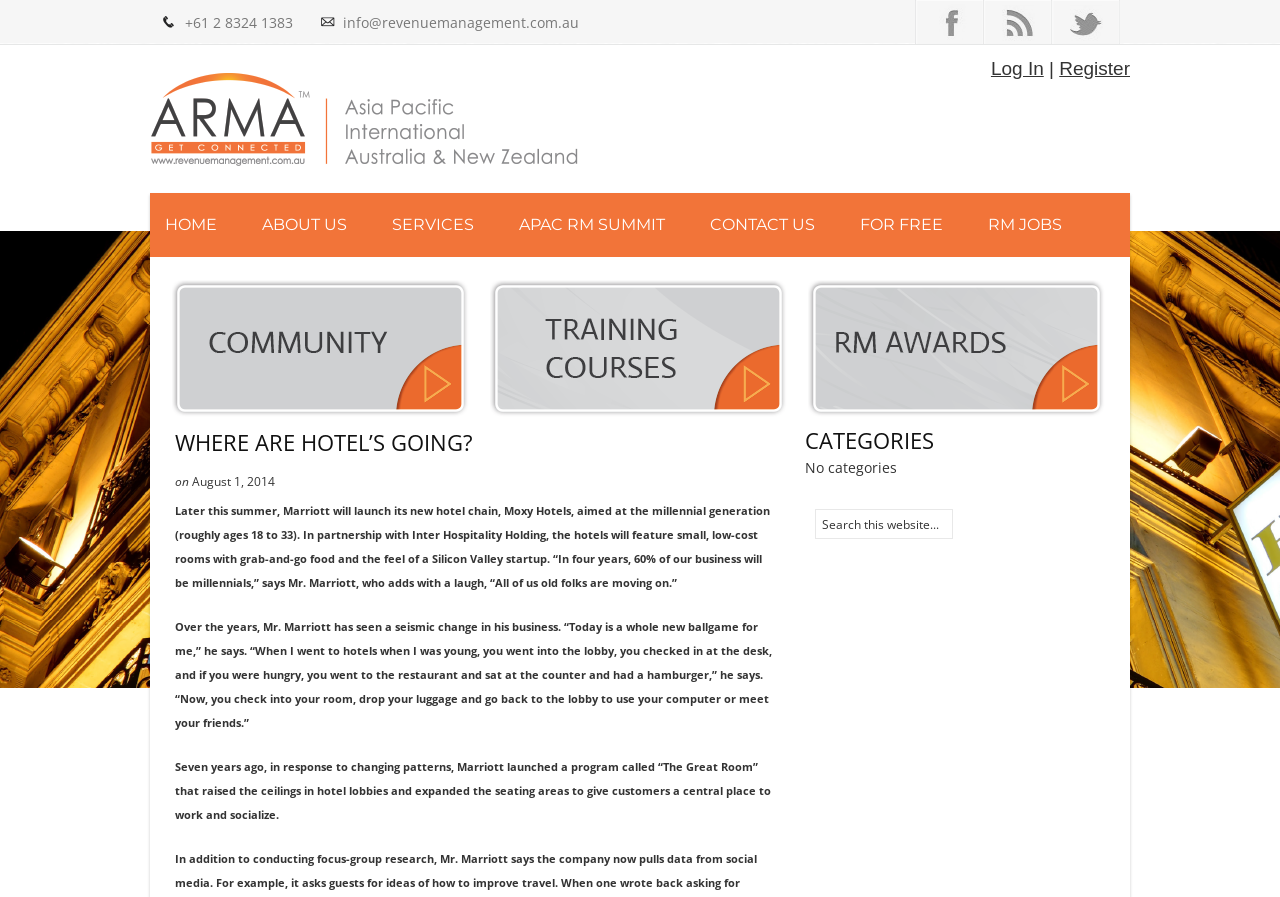Provide the bounding box coordinates in the format (top-left x, top-left y, bottom-right x, bottom-right y). All values are floating point numbers between 0 and 1. Determine the bounding box coordinate of the UI element described as: Services

[0.295, 0.215, 0.382, 0.287]